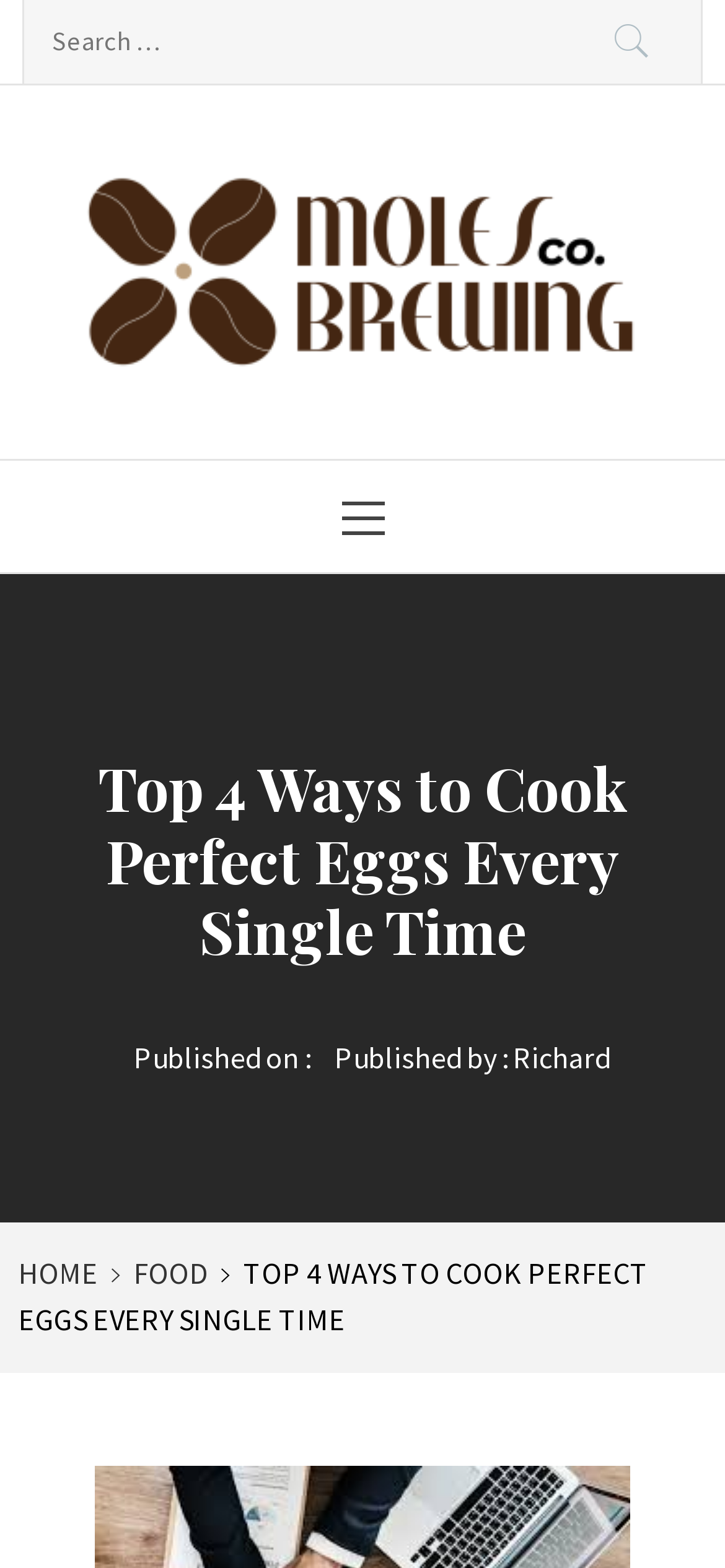Determine the bounding box coordinates of the region I should click to achieve the following instruction: "Visit Moles Brewing Co homepage". Ensure the bounding box coordinates are four float numbers between 0 and 1, i.e., [left, top, right, bottom].

[0.051, 0.091, 0.844, 0.152]